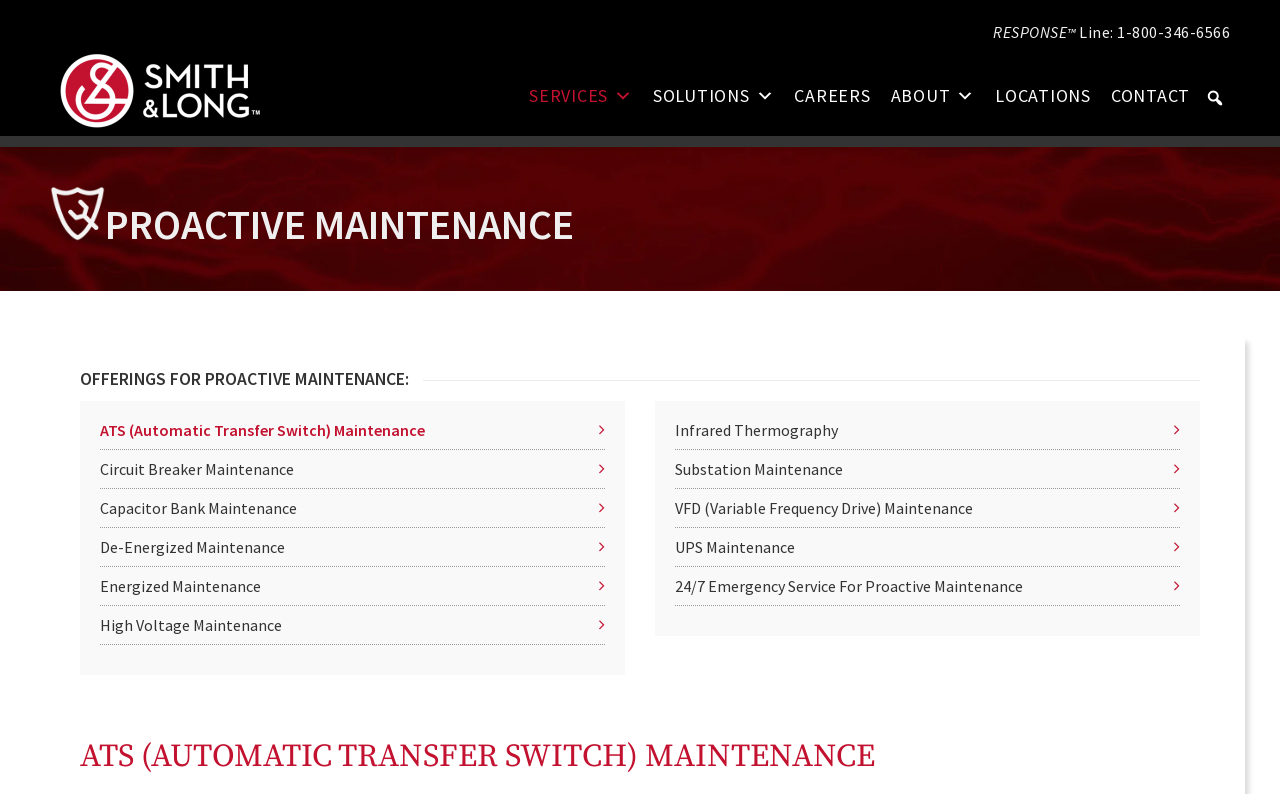Detail the features and information presented on the webpage.

The webpage is about Proactive Maintenance services offered by Smith and Long Limited. At the top, there is a header section with the company's name and a response line with a phone number. Below the header, there is a navigation menu with links to various sections of the website, including Home, Services, Solutions, Careers, About, Locations, and Contact. The navigation menu is followed by a search bar.

The main content of the webpage is divided into two sections. The left section has a heading "PROACTIVE MAINTENANCE" and lists various maintenance services offered, including ATS, Circuit Breaker, Capacitor Bank, De-Energized, Energized, High Voltage, Infrared Thermography, Substation, VFD, and UPS Maintenance, as well as 24/7 Emergency Service. Each service is represented by a link.

The right section has a heading "ATS (AUTOMATIC TRANSFER SWITCH) MAINTENANCE" and appears to provide more information about this specific service. There are no images on the page except for a small icon in the Home link in the navigation menu.